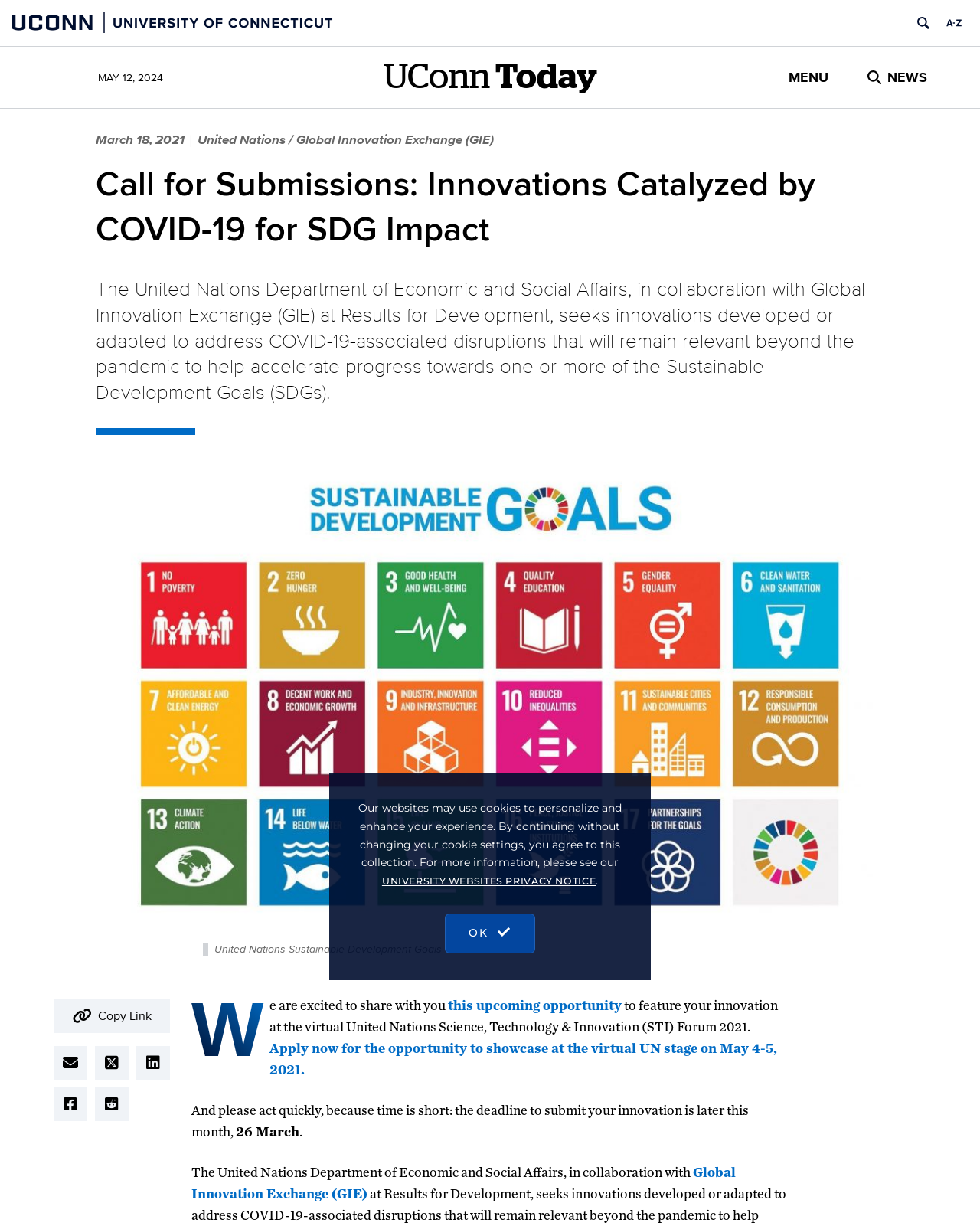What is the name of the virtual event where innovations will be showcased?
Refer to the image and give a detailed answer to the query.

I found the name of the event by reading the text that says 'to feature your innovation at the virtual United Nations Science, Technology & Innovation (STI) Forum 2021'.